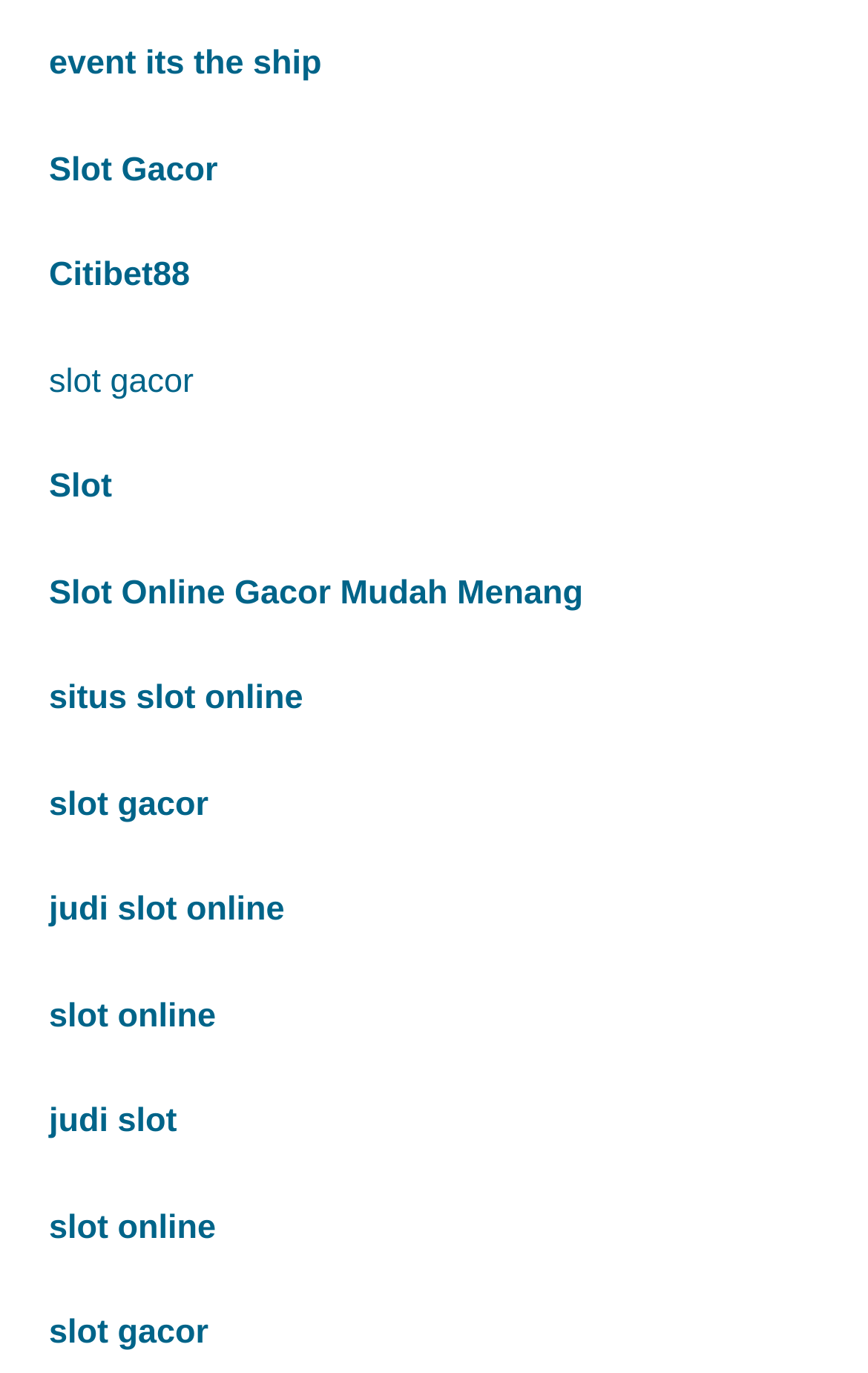Identify the bounding box coordinates for the region of the element that should be clicked to carry out the instruction: "visit Slot Gacor". The bounding box coordinates should be four float numbers between 0 and 1, i.e., [left, top, right, bottom].

[0.056, 0.11, 0.251, 0.137]